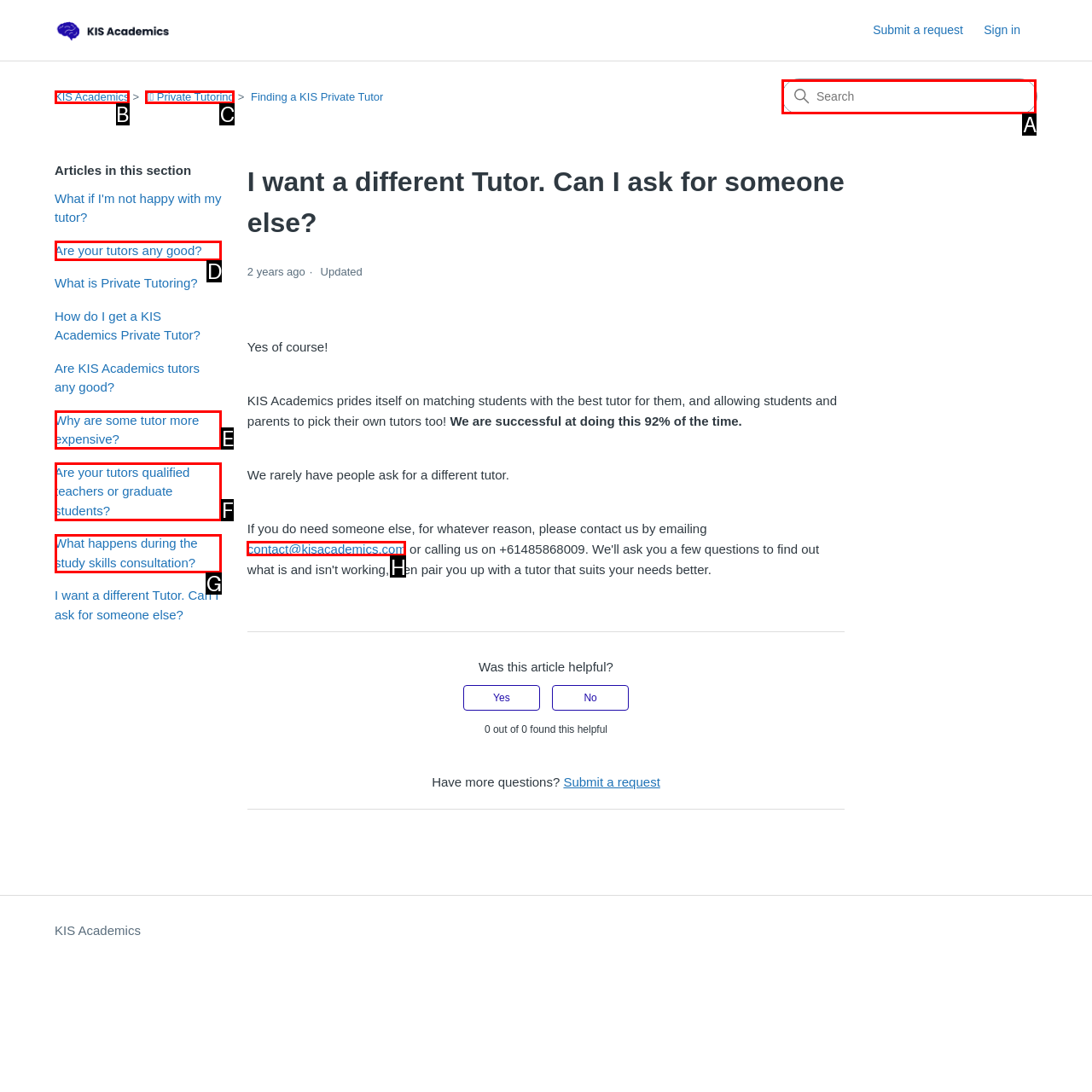Which letter corresponds to the correct option to complete the task: Search for something?
Answer with the letter of the chosen UI element.

A